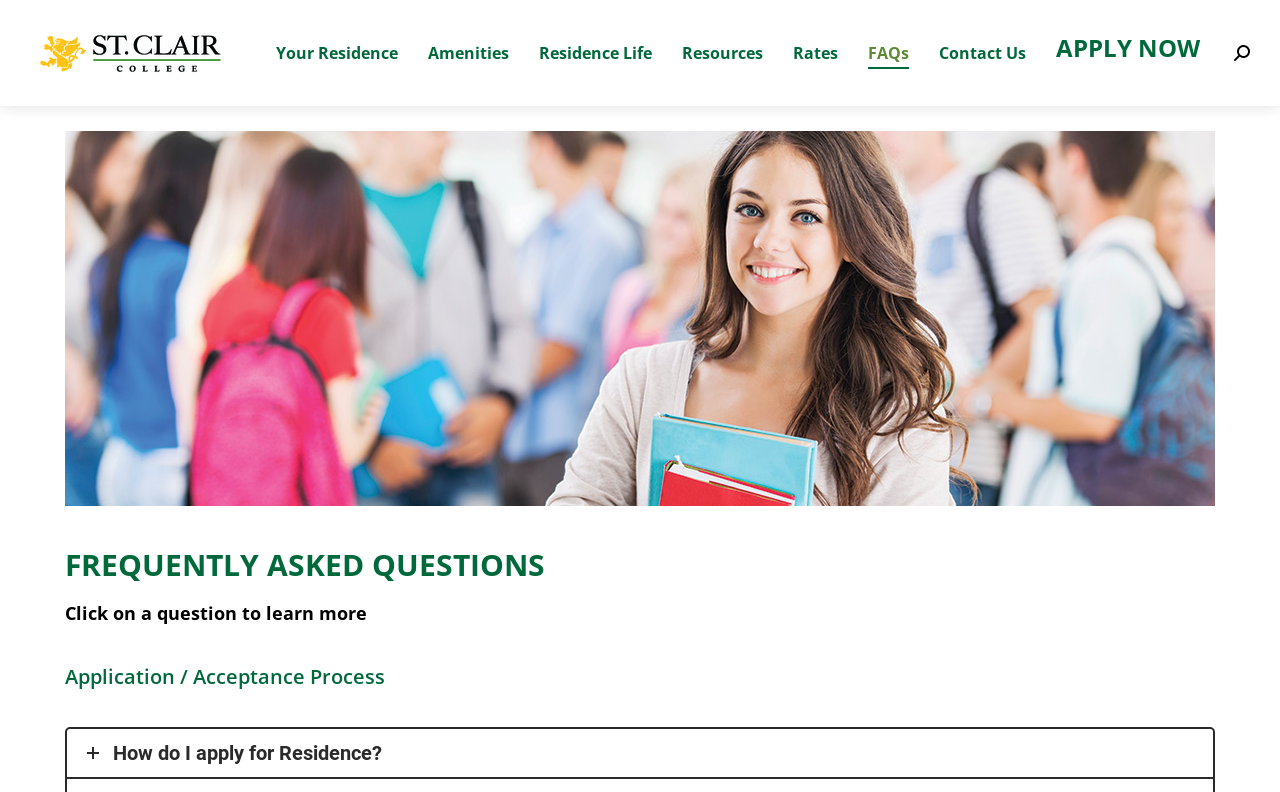How do I apply for residence?
Please give a detailed and elaborate answer to the question.

The webpage provides a link named 'How do I apply for Residence?' which can be clicked to find the answer to this question. The link is located under the 'Application / Acceptance Process' heading.